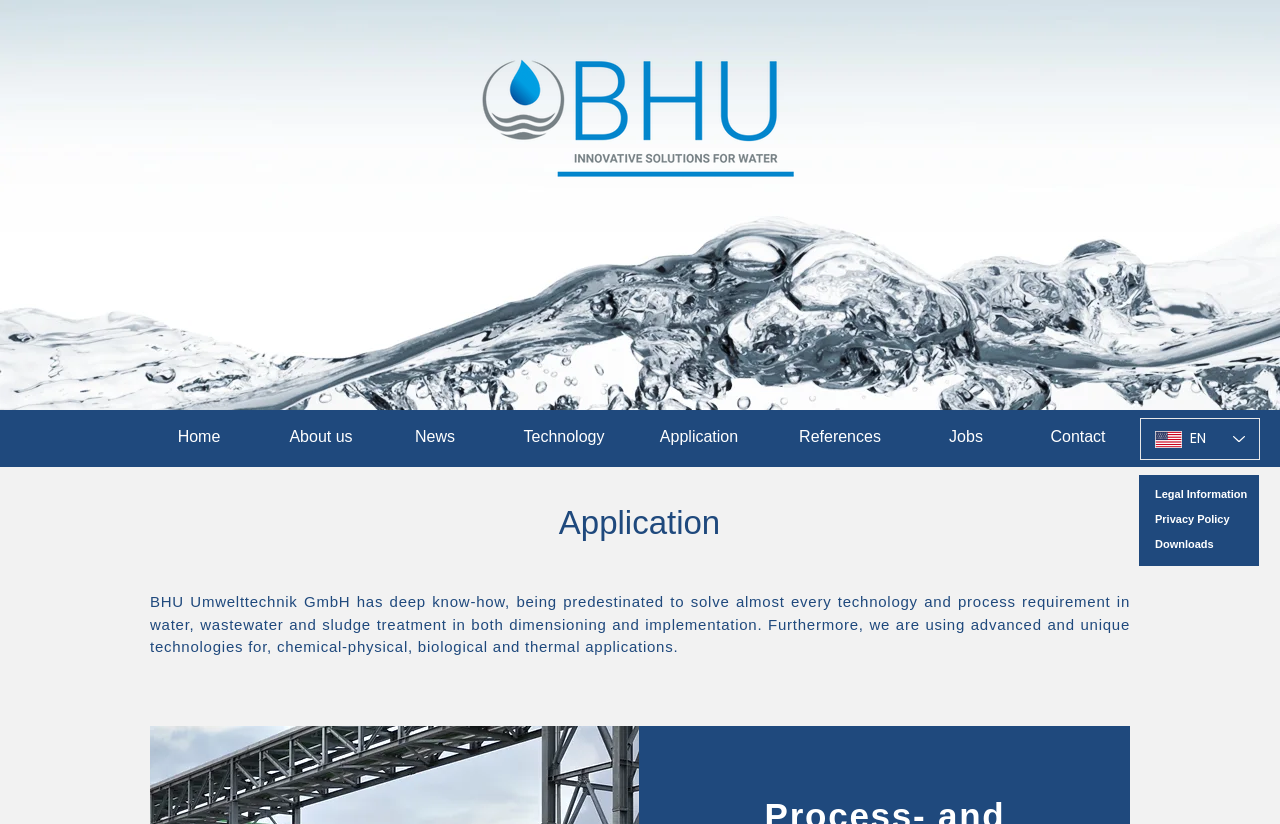What is the position of the 'News' link on the webpage?
Offer a detailed and full explanation in response to the question.

The 'News' link is located at the top of the webpage, and it is the third link from the left. Its bounding box coordinates are [0.299, 0.507, 0.38, 0.555].